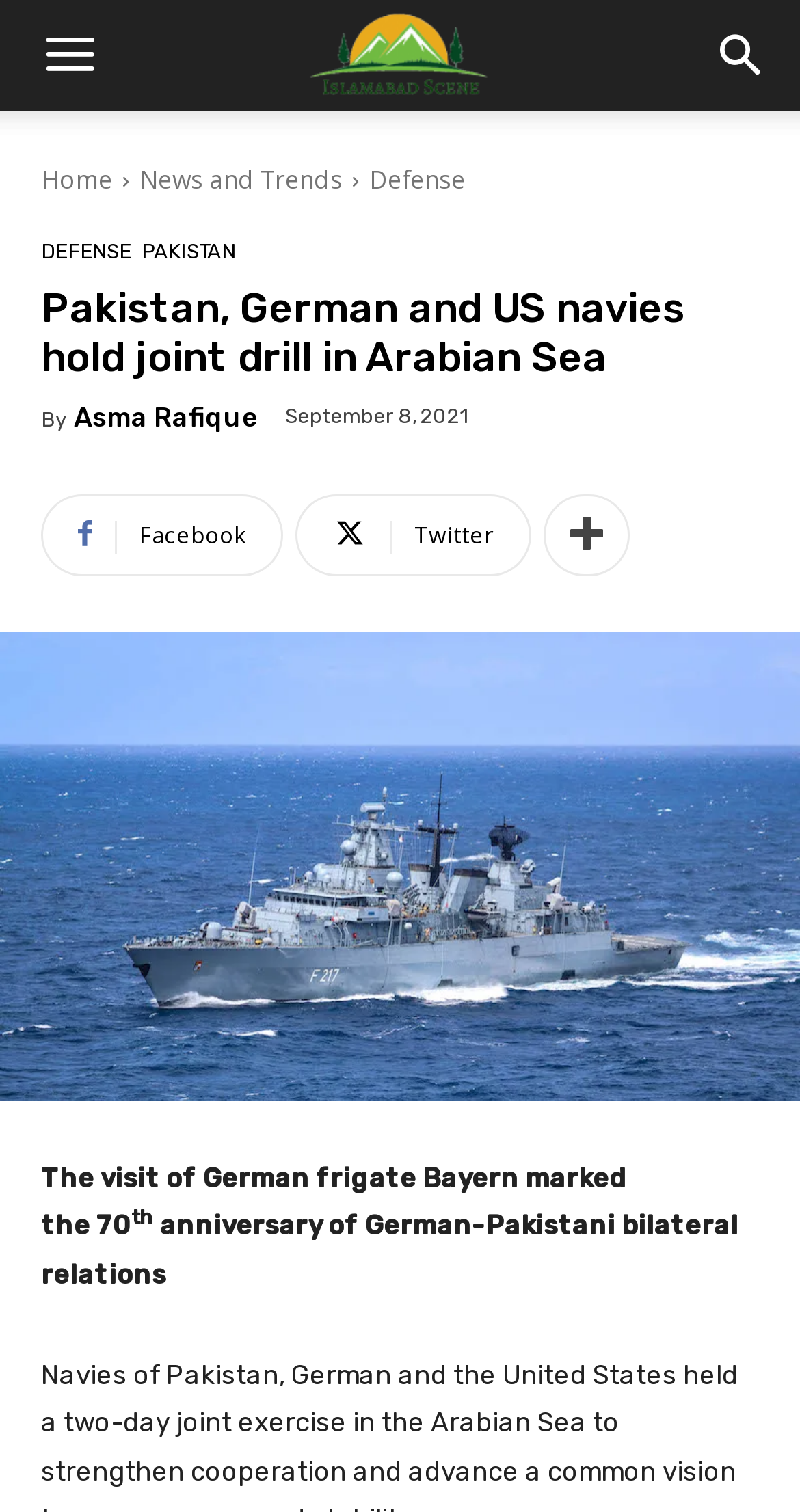Who is the author of the news article?
Provide a concise answer using a single word or phrase based on the image.

Asma Rafique